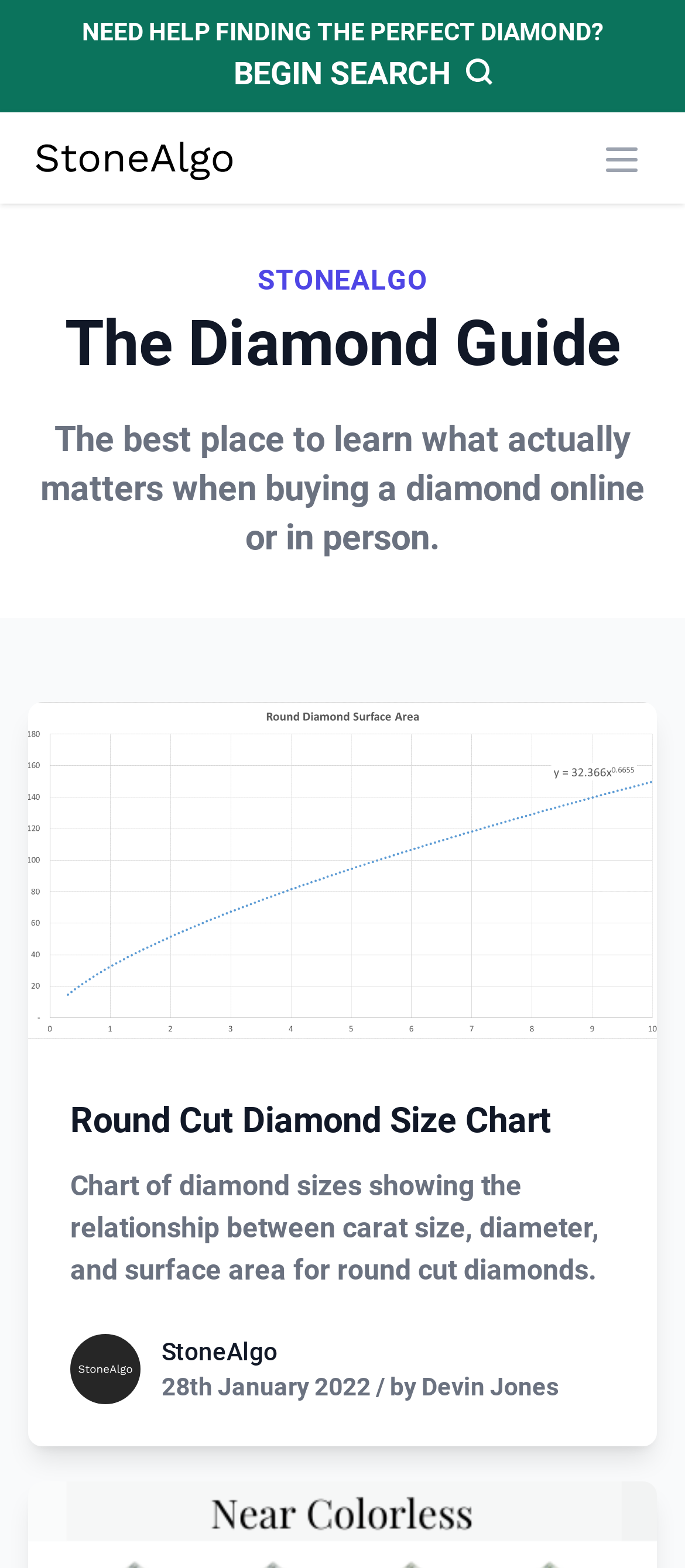Pinpoint the bounding box coordinates of the area that should be clicked to complete the following instruction: "Click the 'Navigation menu' button". The coordinates must be given as four float numbers between 0 and 1, i.e., [left, top, right, bottom].

[0.856, 0.079, 0.959, 0.124]